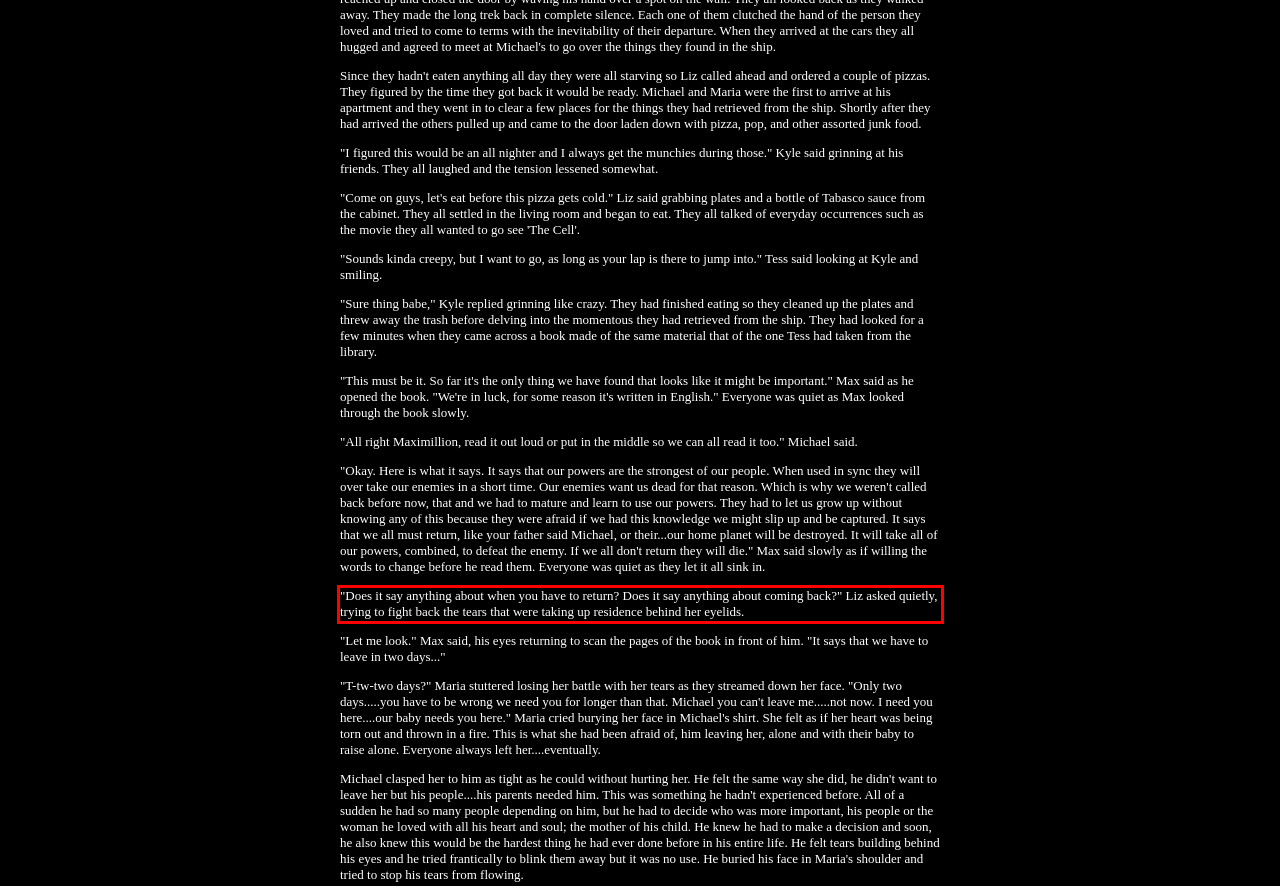You are given a screenshot showing a webpage with a red bounding box. Perform OCR to capture the text within the red bounding box.

"Does it say anything about when you have to return? Does it say anything about coming back?" Liz asked quietly, trying to fight back the tears that were taking up residence behind her eyelids.